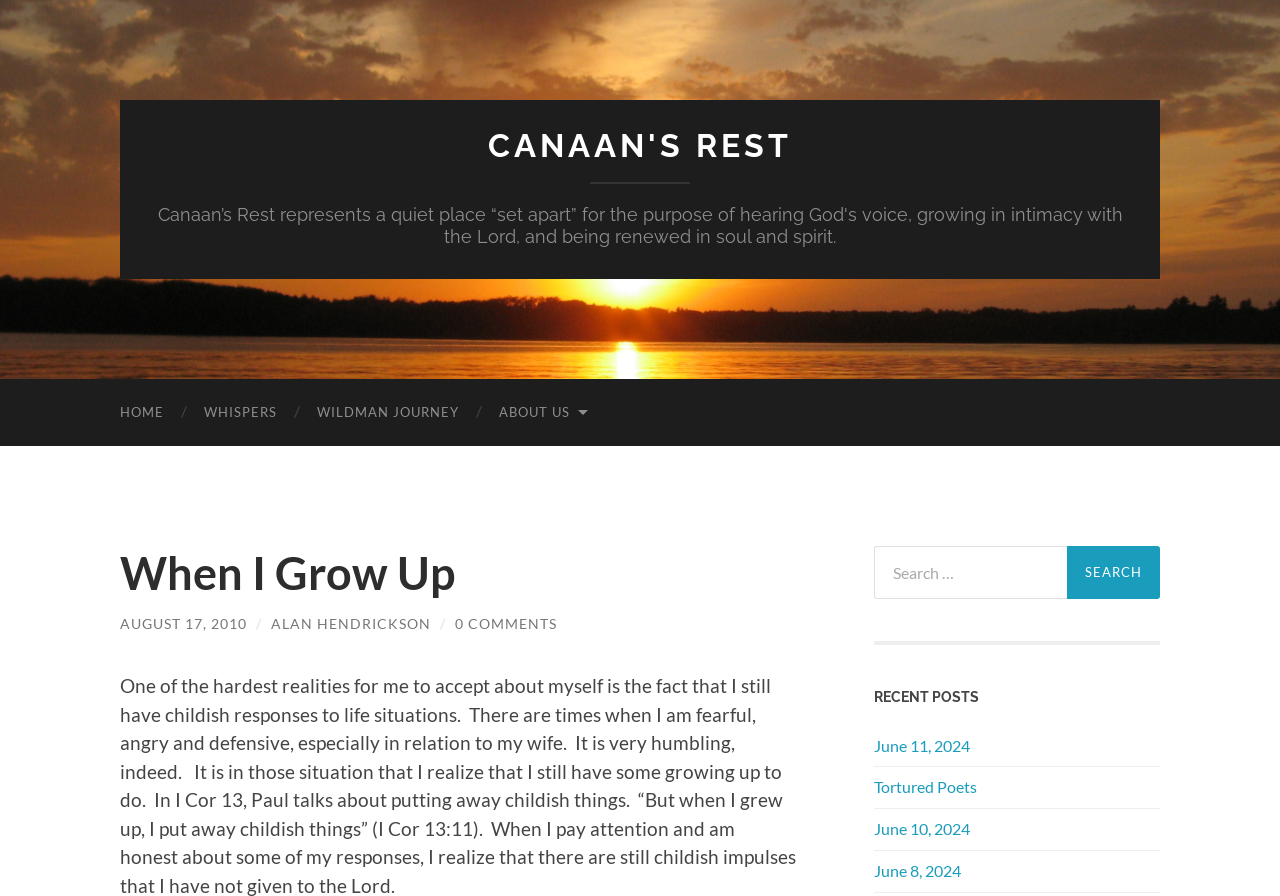How many links are in the top navigation bar?
Using the image as a reference, answer with just one word or a short phrase.

5